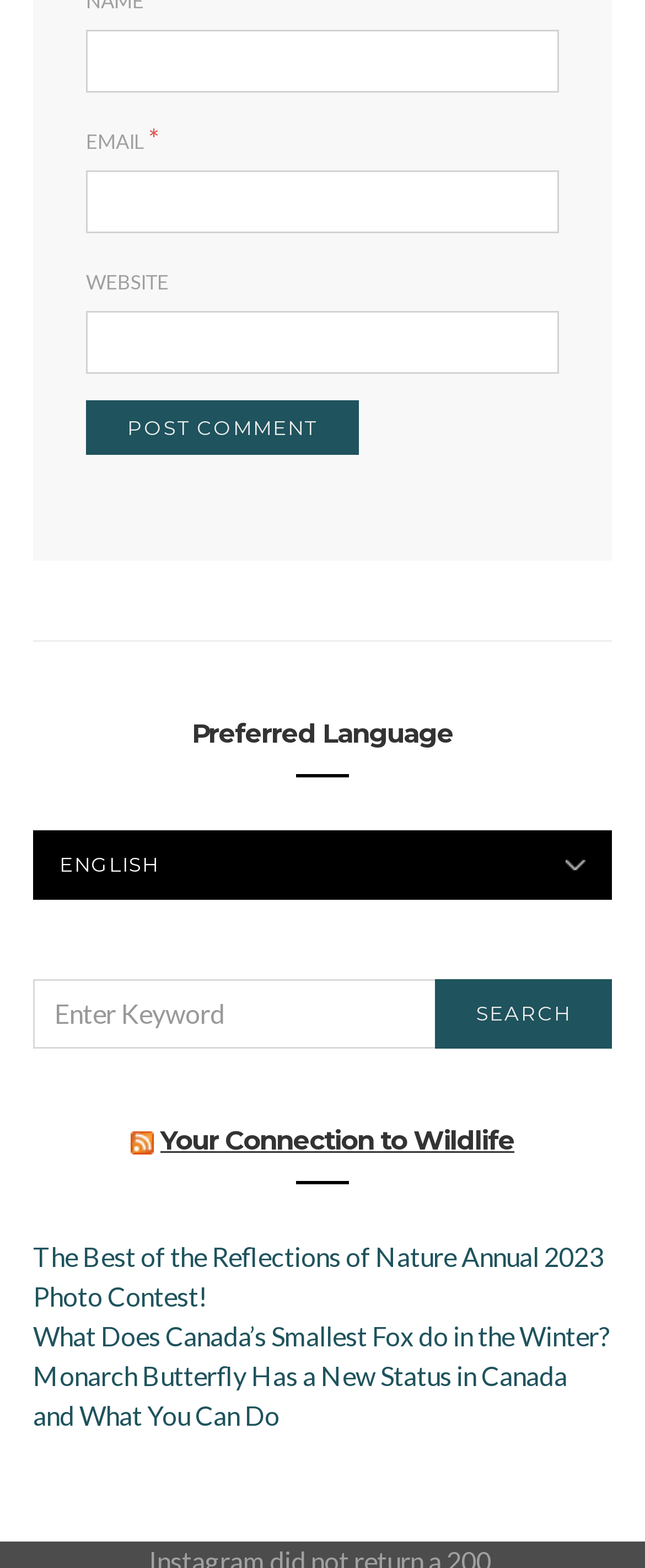Identify the bounding box coordinates of the section that should be clicked to achieve the task described: "Input your email".

[0.133, 0.109, 0.867, 0.149]